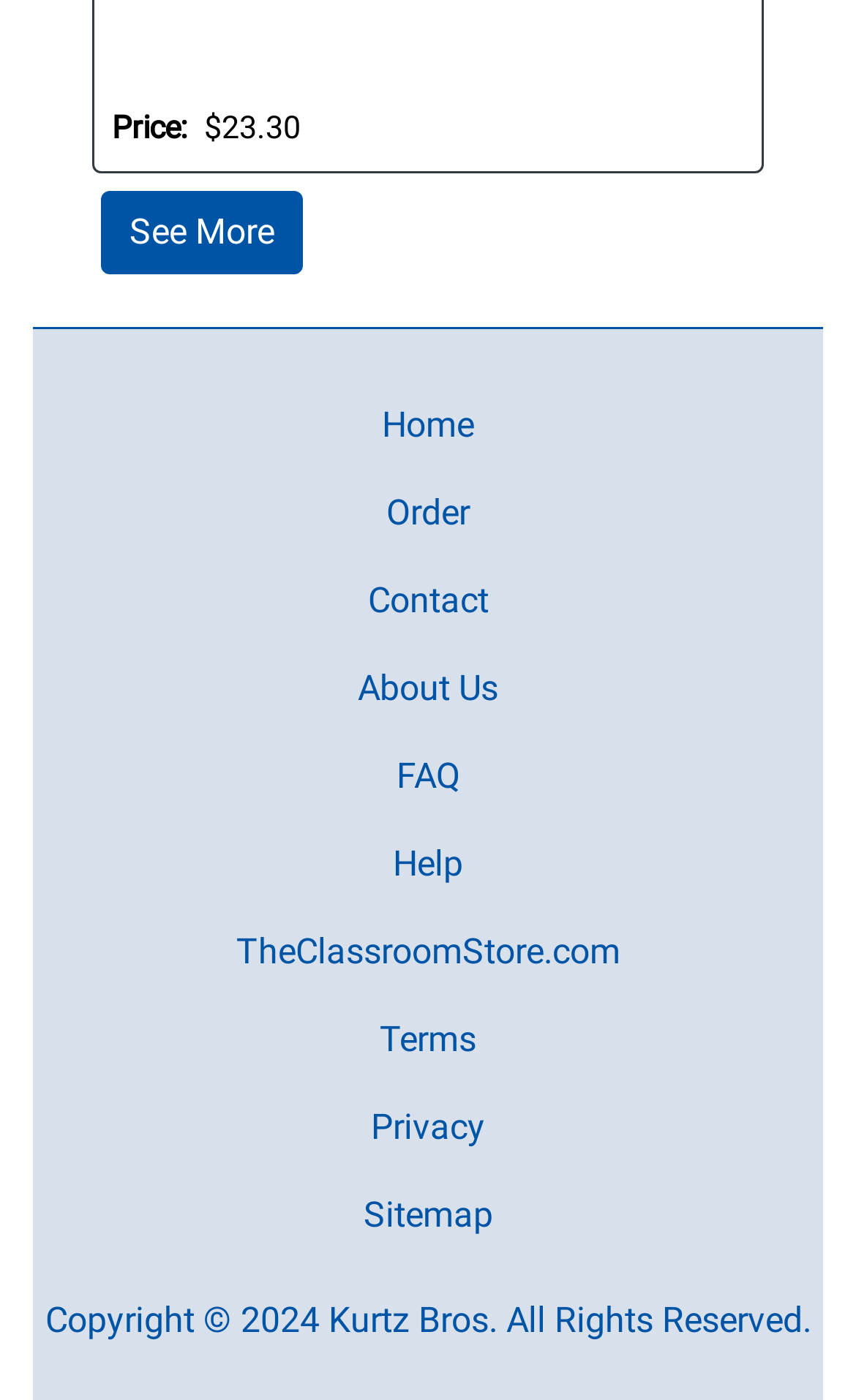Identify the bounding box coordinates of the clickable region necessary to fulfill the following instruction: "Check 'Powered by'". The bounding box coordinates should be four float numbers between 0 and 1, i.e., [left, top, right, bottom].

None